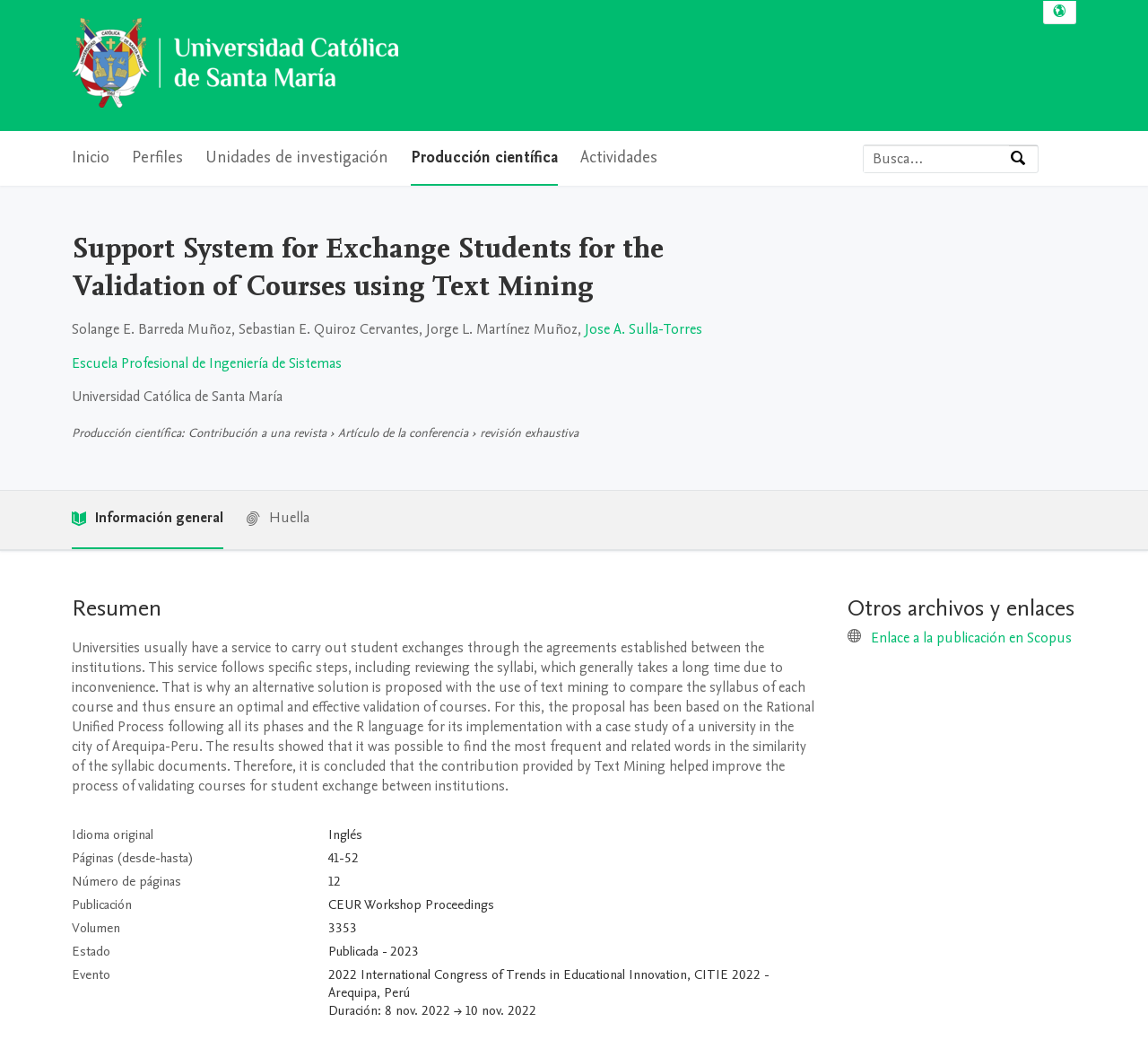Using the provided element description: "Universidad Católica de Santa María", identify the bounding box coordinates. The coordinates should be four floats between 0 and 1 in the order [left, top, right, bottom].

[0.062, 0.366, 0.246, 0.385]